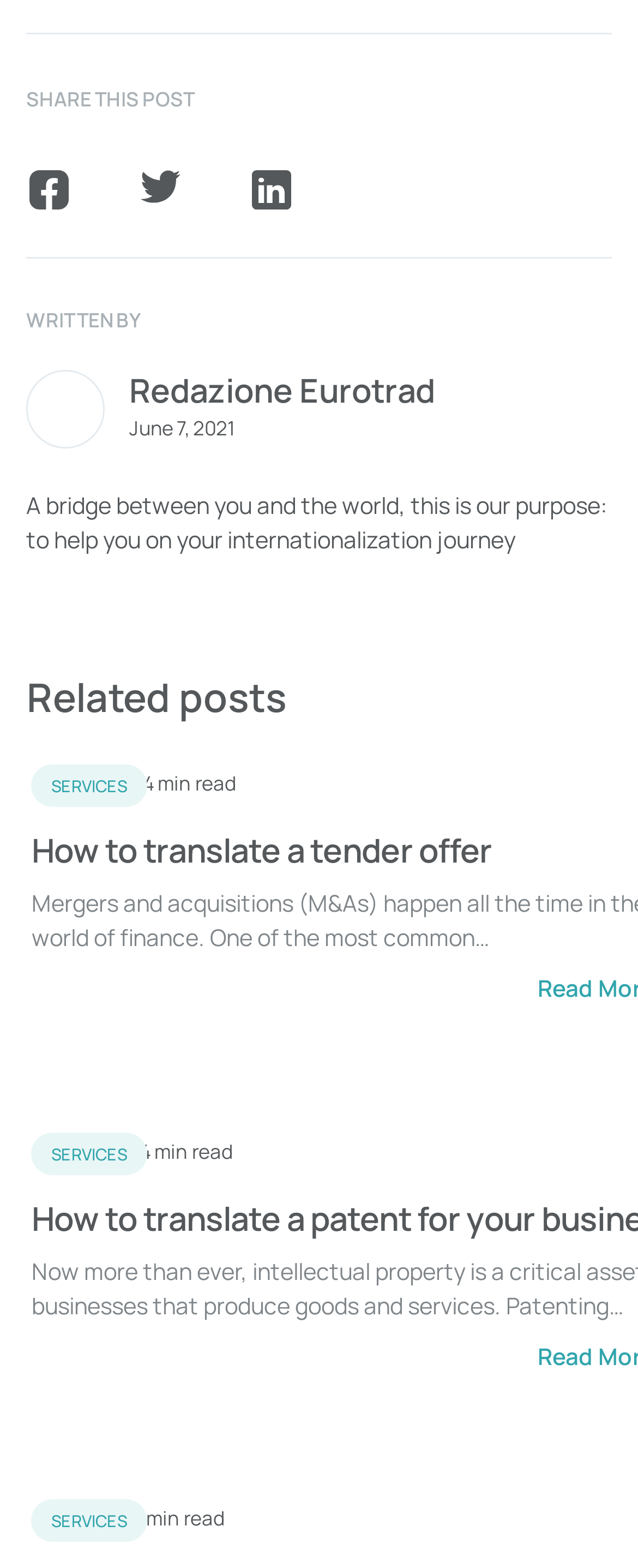From the element description: "parent_node: en / 中", extract the bounding box coordinates of the UI element. The coordinates should be expressed as four float numbers between 0 and 1, in the order [left, top, right, bottom].

None